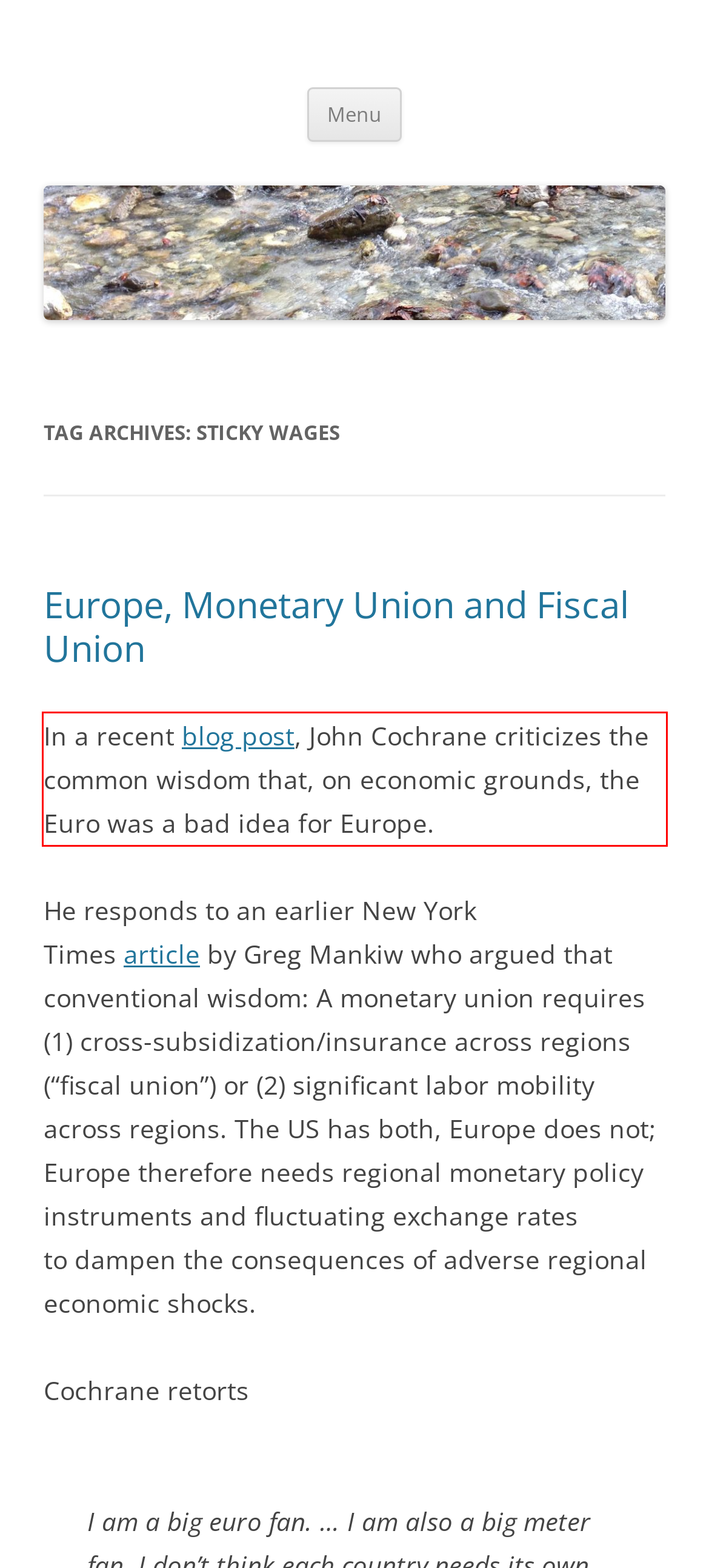Identify the text inside the red bounding box on the provided webpage screenshot by performing OCR.

In a recent blog post, John Cochrane criticizes the common wisdom that, on economic grounds, the Euro was a bad idea for Europe.